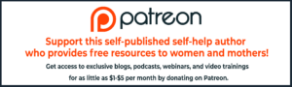Please answer the following question using a single word or phrase: 
What is the focus of the author's work?

Women and mothers